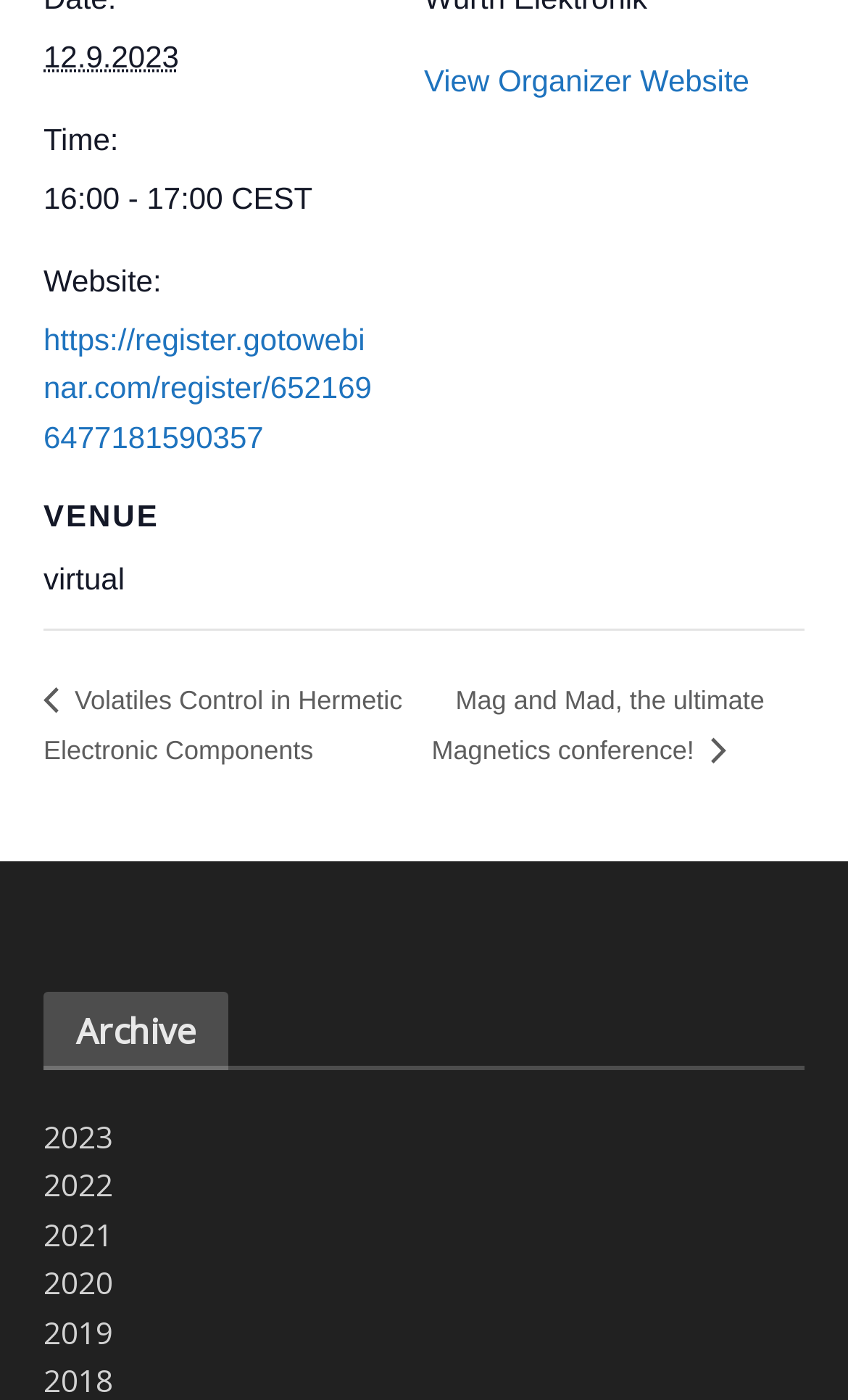Could you provide the bounding box coordinates for the portion of the screen to click to complete this instruction: "navigate to Volatiles Control in Hermetic Electronic Components"?

[0.051, 0.489, 0.475, 0.546]